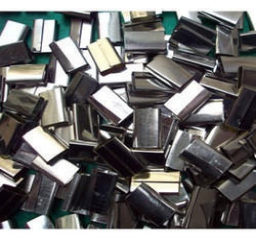Illustrate the scene in the image with a detailed description.

The image showcases a close-up view of numerous metallic clips, specifically packaging iron clips. These clips vary in color, featuring both shiny silver and darker metallic tones, and are arranged in a scattered manner on a contrasting green surface. The packaging iron clips are typically used in various applications, including sealing packages and fastening materials together. The assortment highlights their sleek design and metallic finish, making them an essential component in packaging and shipping industries. This image serves as a visual representation of the product, ideal for those interested in procurement or product inquiry.